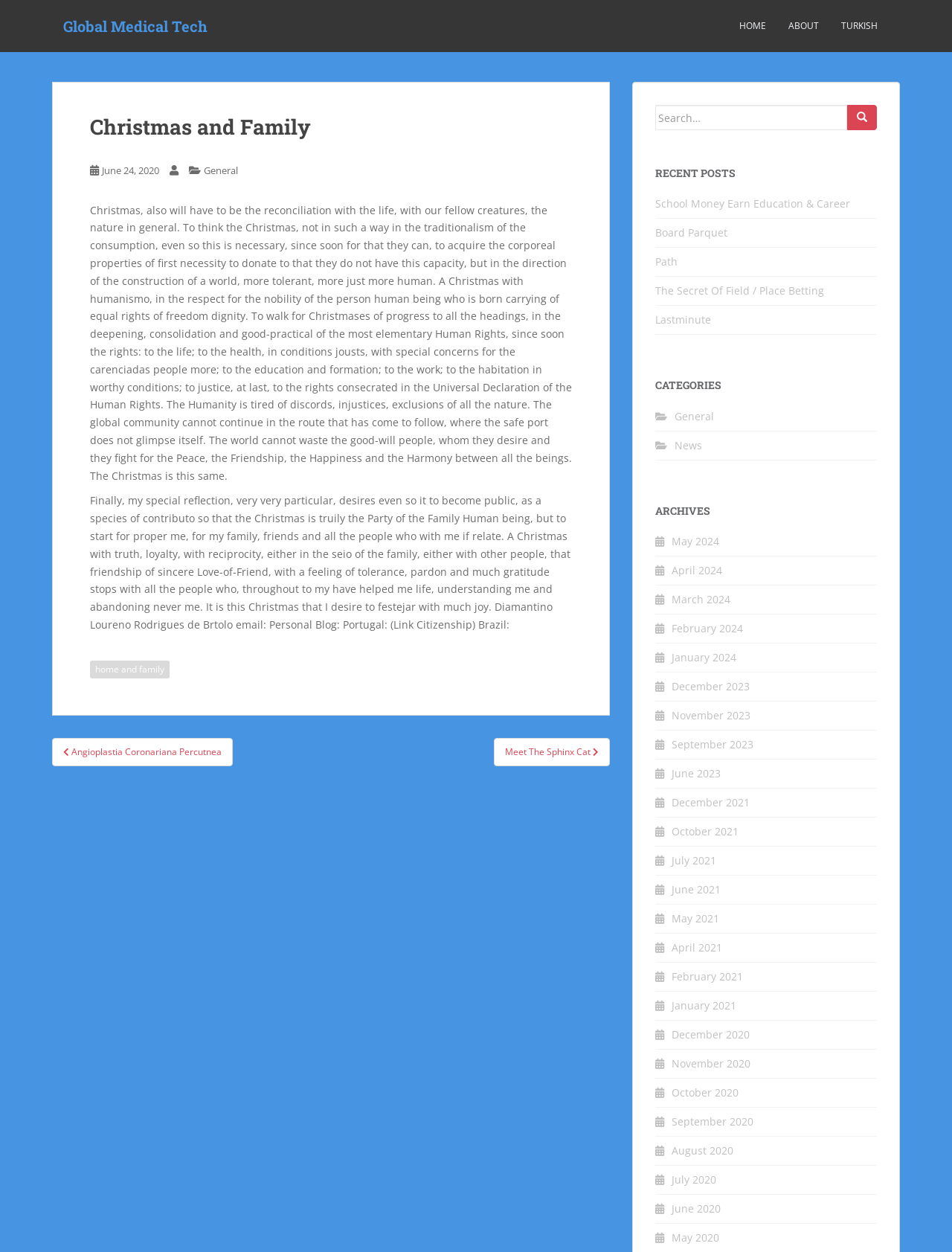Give a one-word or short phrase answer to the question: 
What is the title of the article?

Christmas and Family